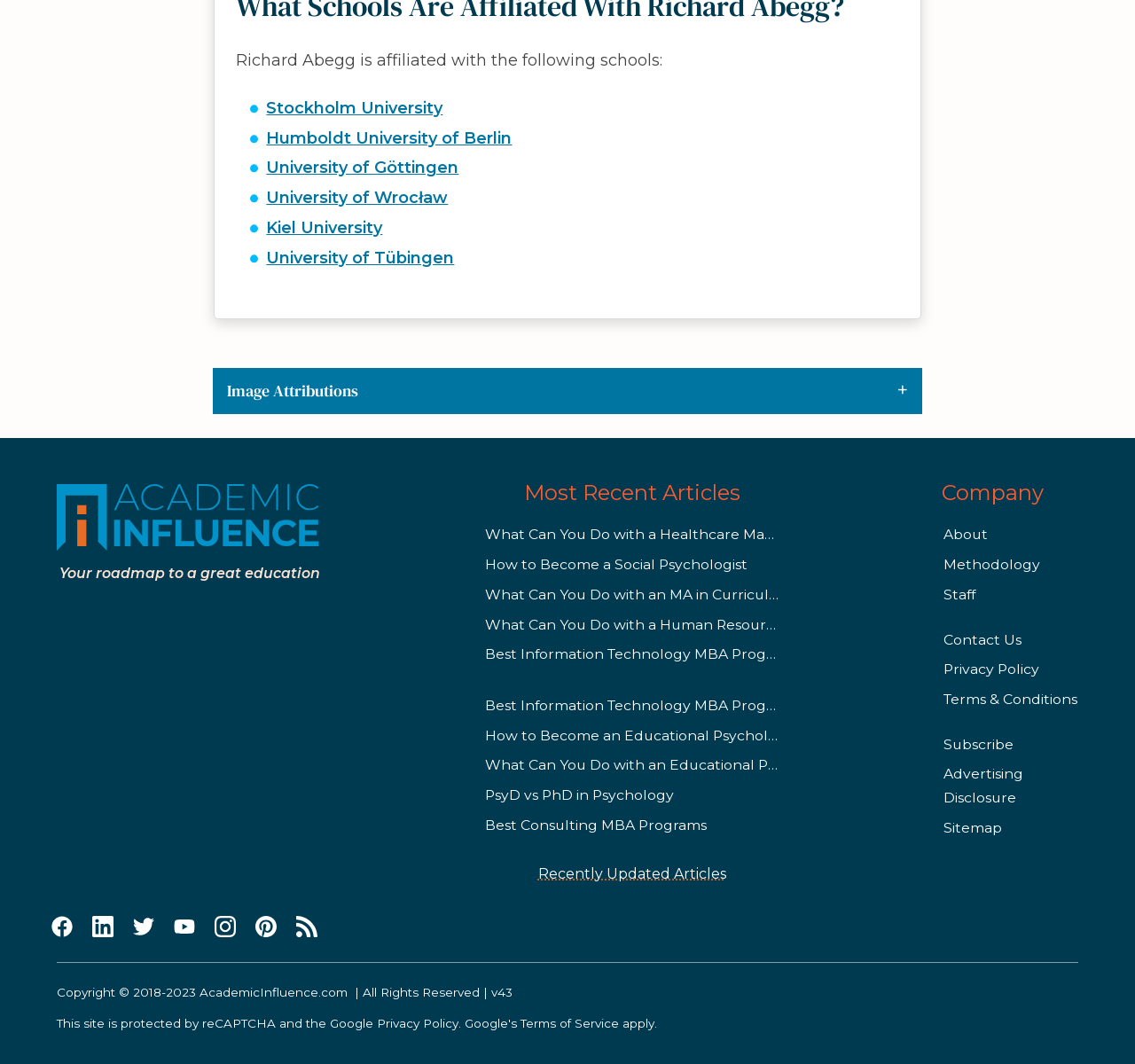Determine the coordinates of the bounding box for the clickable area needed to execute this instruction: "Expand the 'Image Attributions' section".

[0.188, 0.345, 0.812, 0.39]